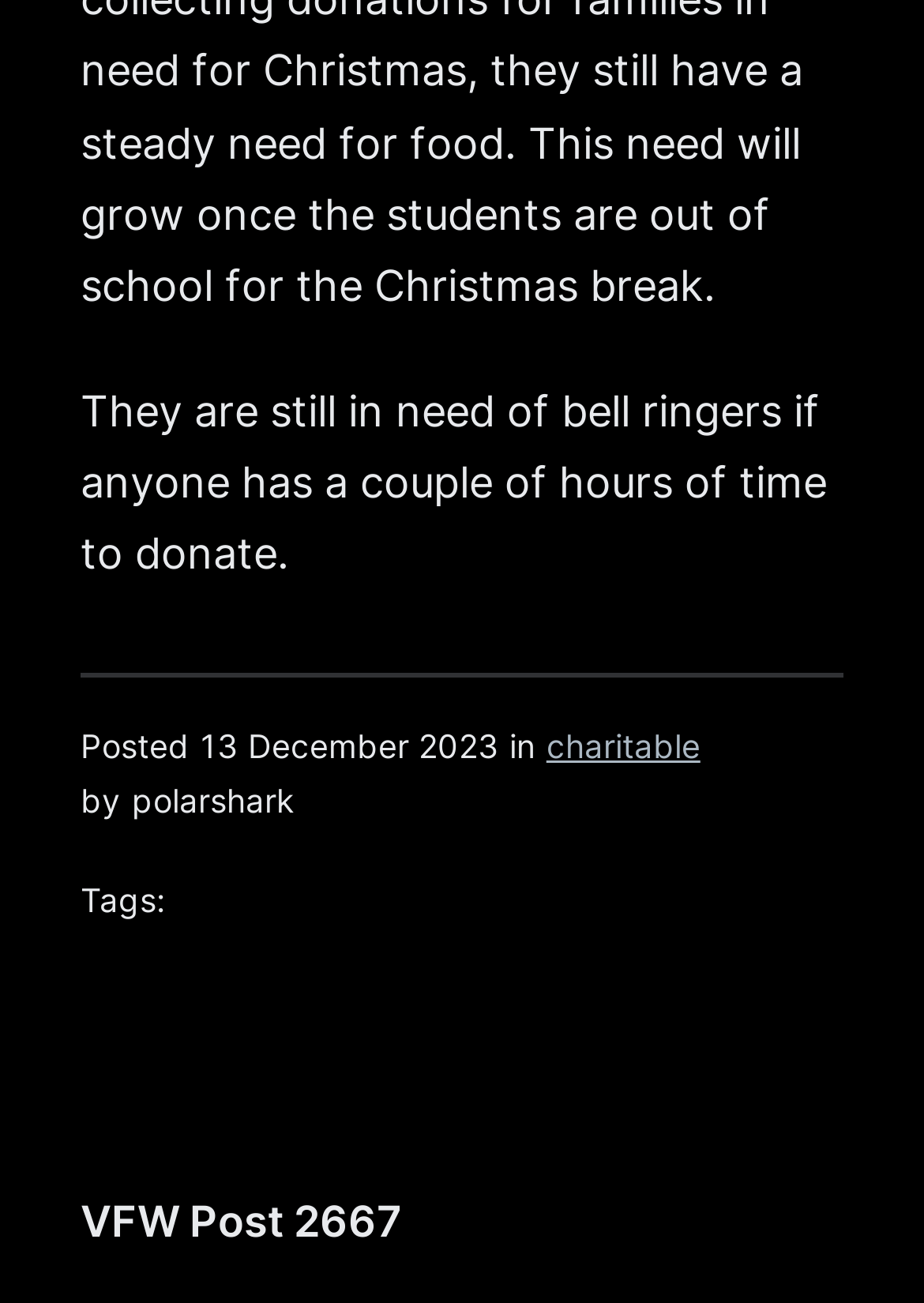Find the bounding box coordinates for the HTML element described in this sentence: "VFW Post 2667". Provide the coordinates as four float numbers between 0 and 1, in the format [left, top, right, bottom].

[0.087, 0.917, 0.436, 0.956]